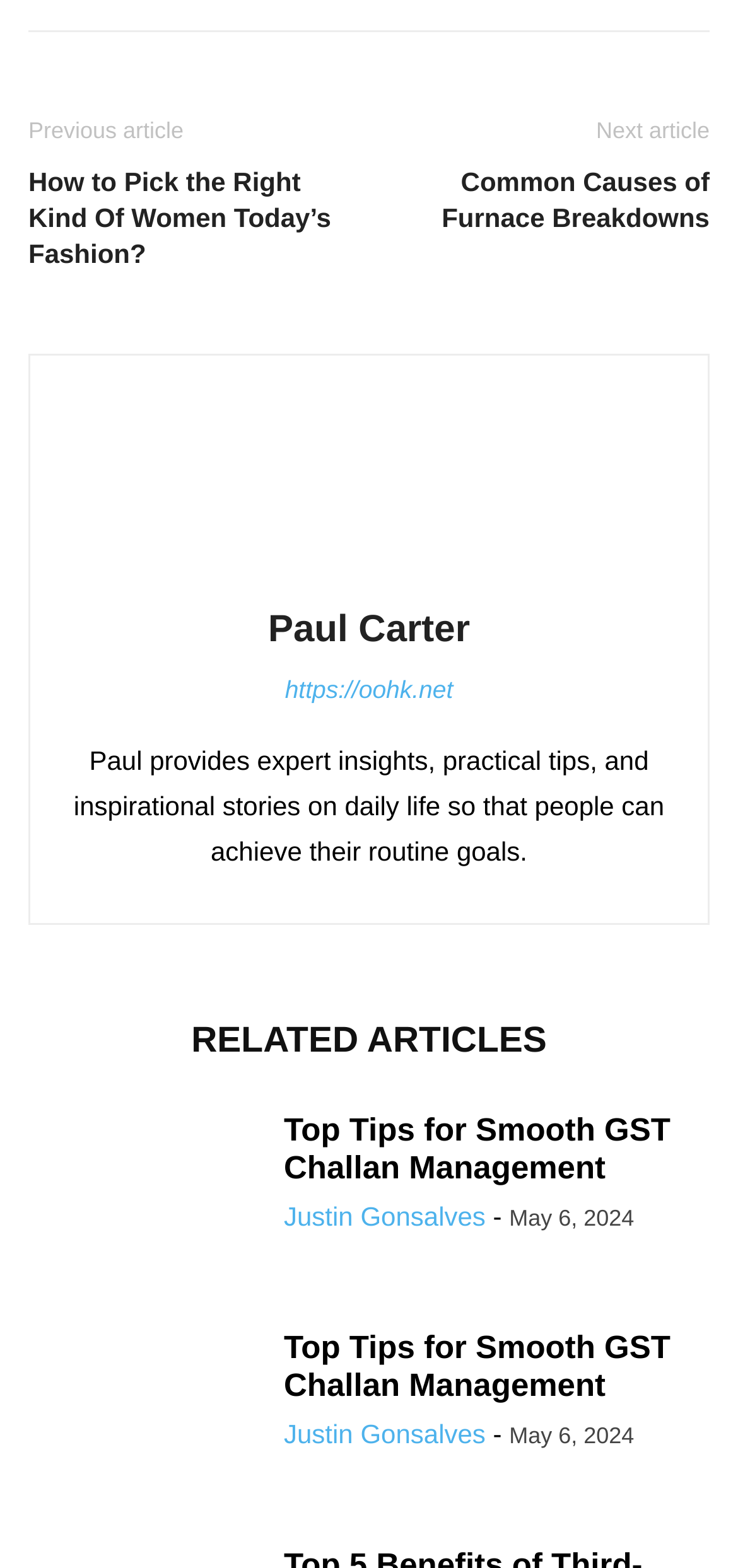Identify the bounding box coordinates of the element to click to follow this instruction: 'Read the related article about GST Challan Management'. Ensure the coordinates are four float values between 0 and 1, provided as [left, top, right, bottom].

[0.038, 0.71, 0.346, 0.793]